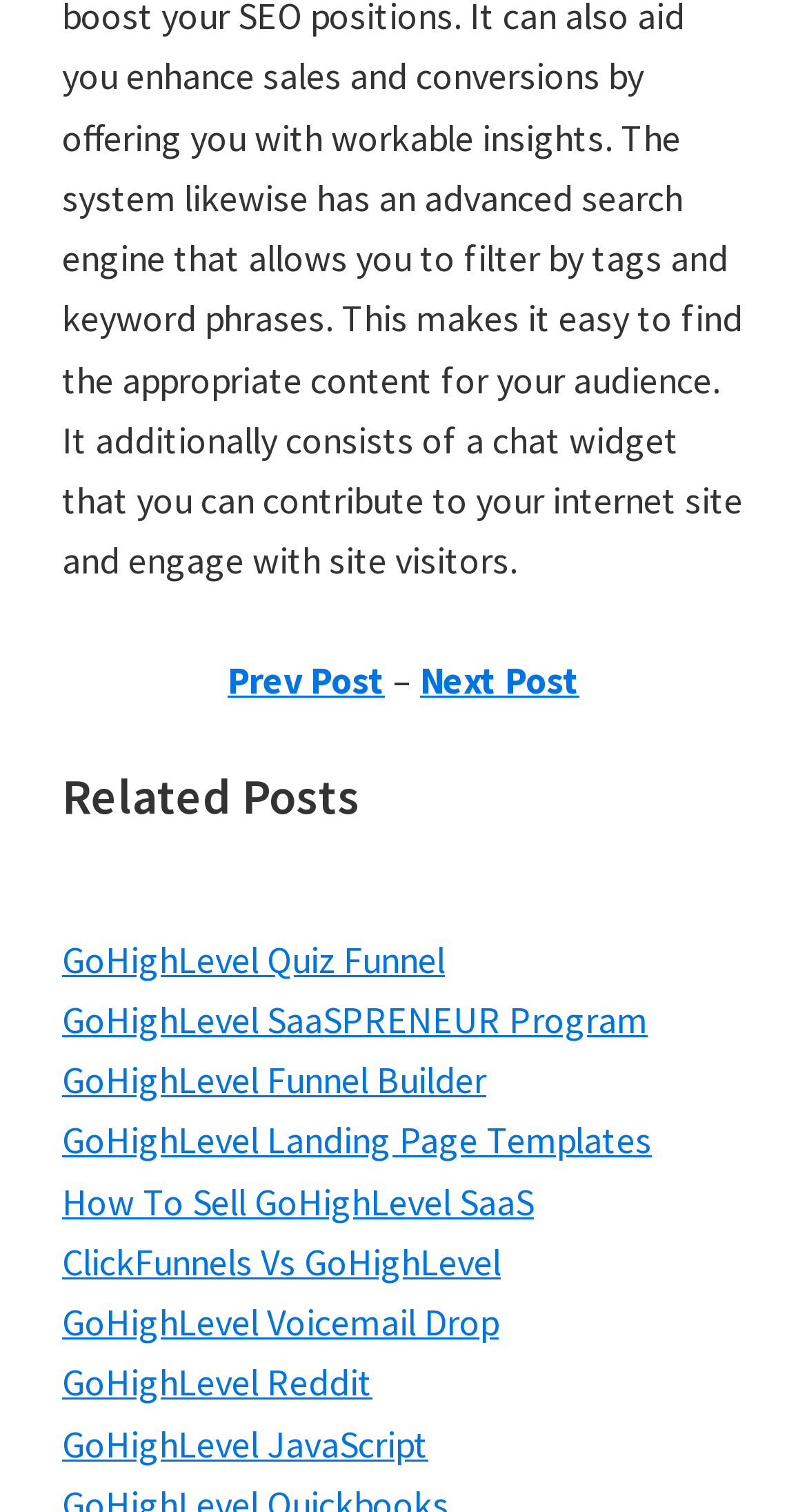Provide a single word or phrase answer to the question: 
What is the last related post?

GoHighLevel JavaScript